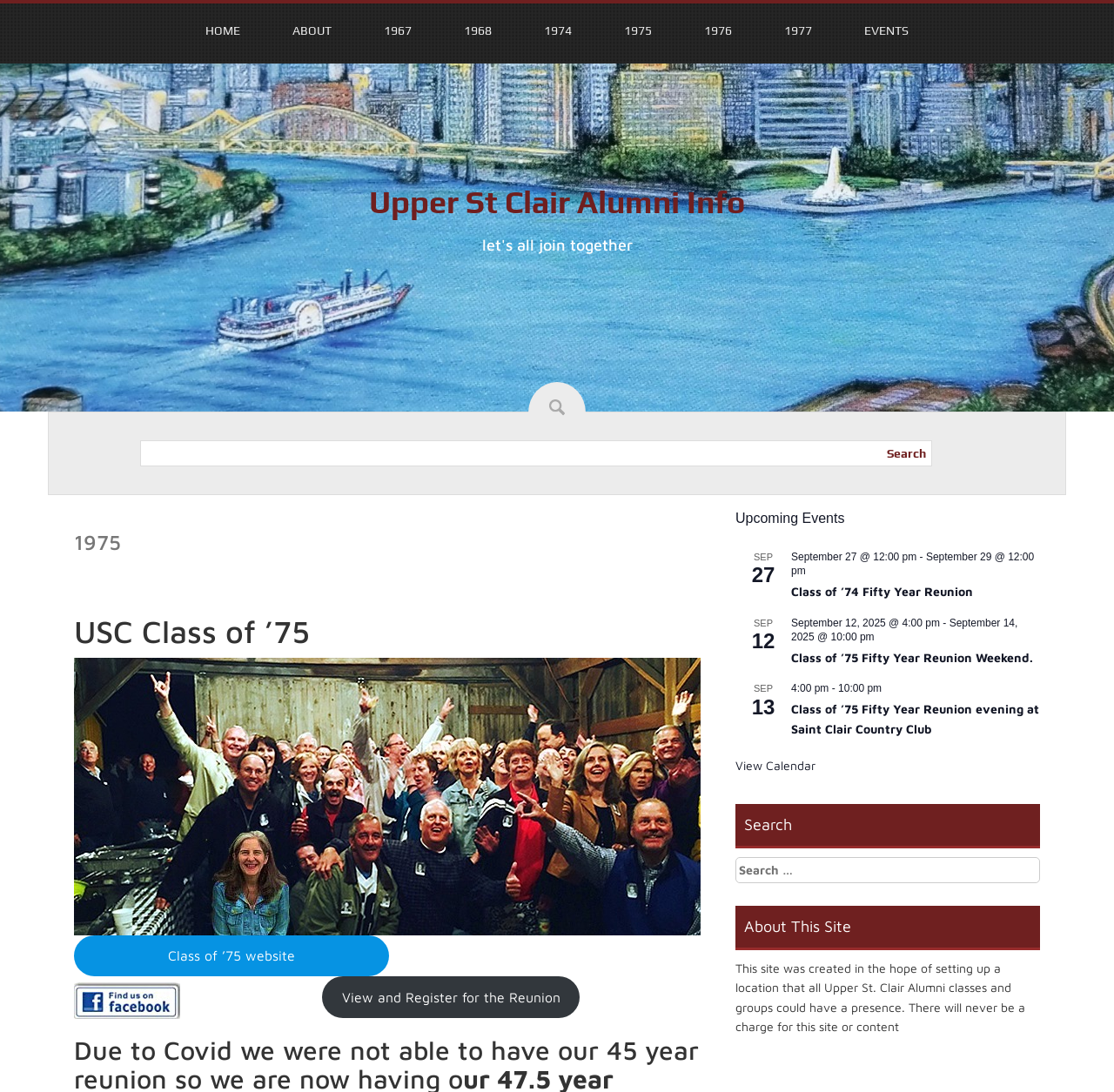Analyze the image and give a detailed response to the question:
What is the purpose of the search box?

The question asks for the purpose of the search box. By analyzing the webpage, we can see that there is a search box with a label 'Search for:' and a button 'Search'. This suggests that the purpose of the search box is to search for alumni, possibly by name or class year.